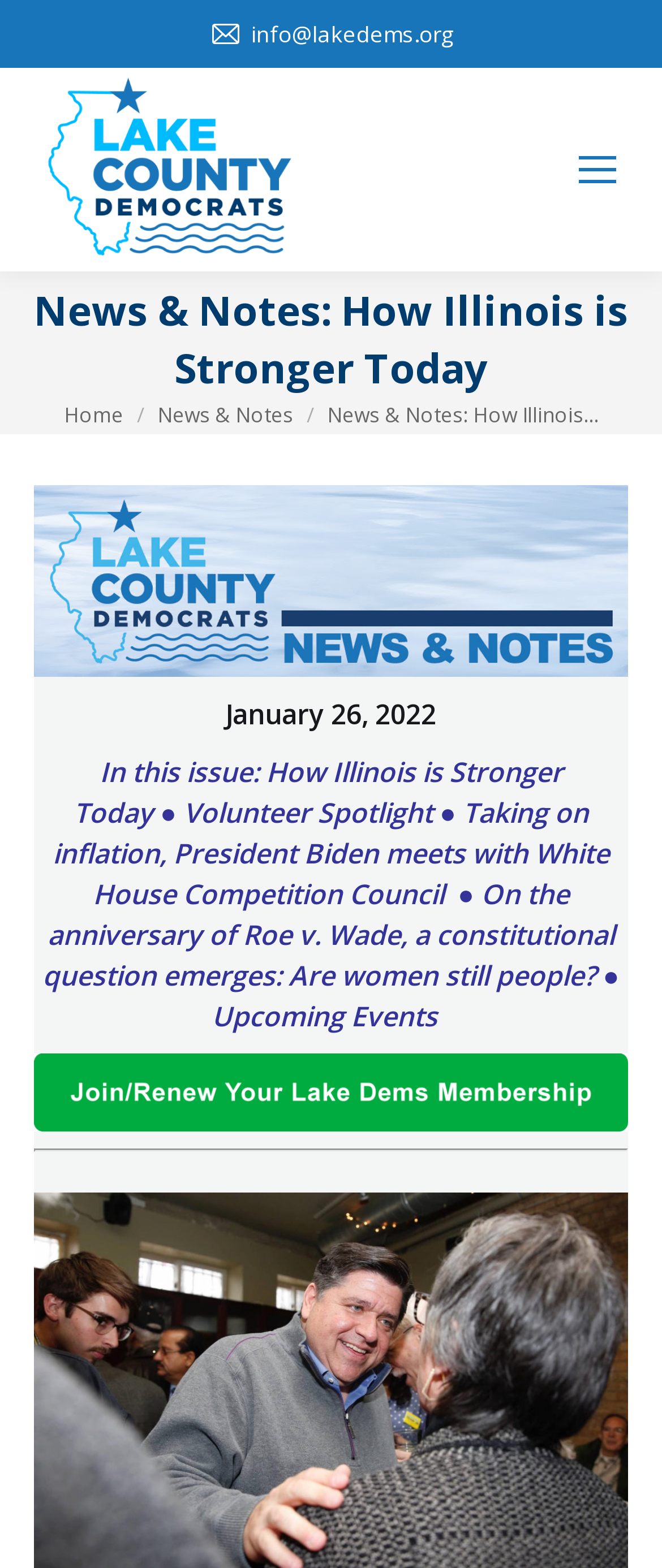Please give a succinct answer to the question in one word or phrase:
What is the date of the current news issue?

January 26, 2022